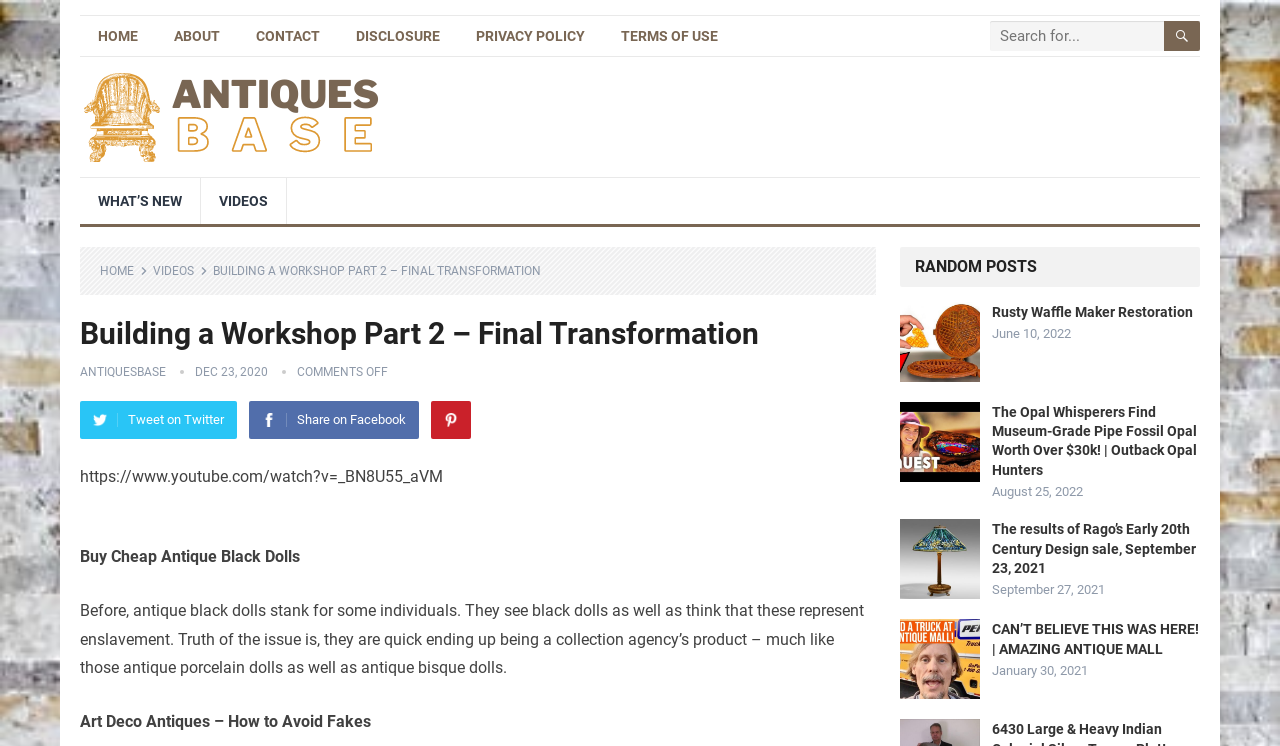Kindly determine the bounding box coordinates for the clickable area to achieve the given instruction: "Read about antique black dolls".

[0.062, 0.733, 0.234, 0.759]